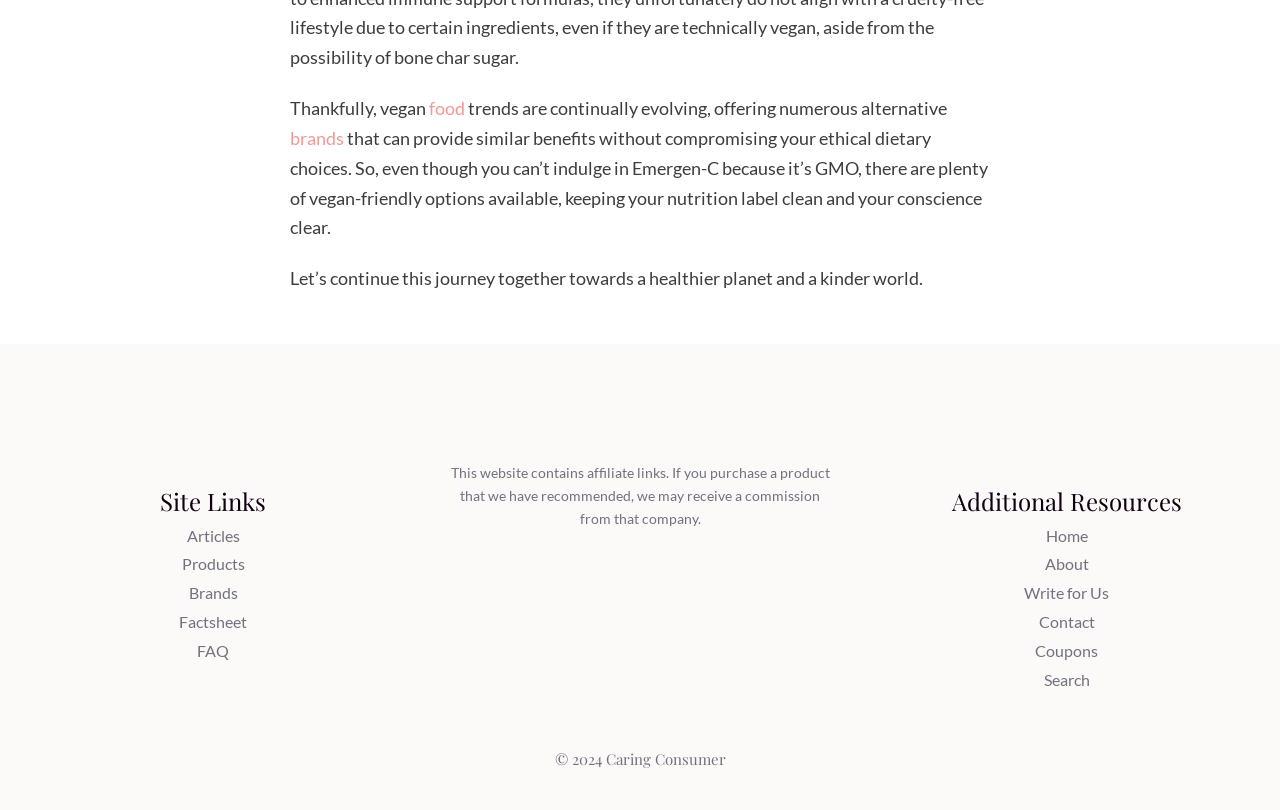Pinpoint the bounding box coordinates of the element you need to click to execute the following instruction: "read about factsheet". The bounding box should be represented by four float numbers between 0 and 1, in the format [left, top, right, bottom].

[0.14, 0.755, 0.193, 0.779]